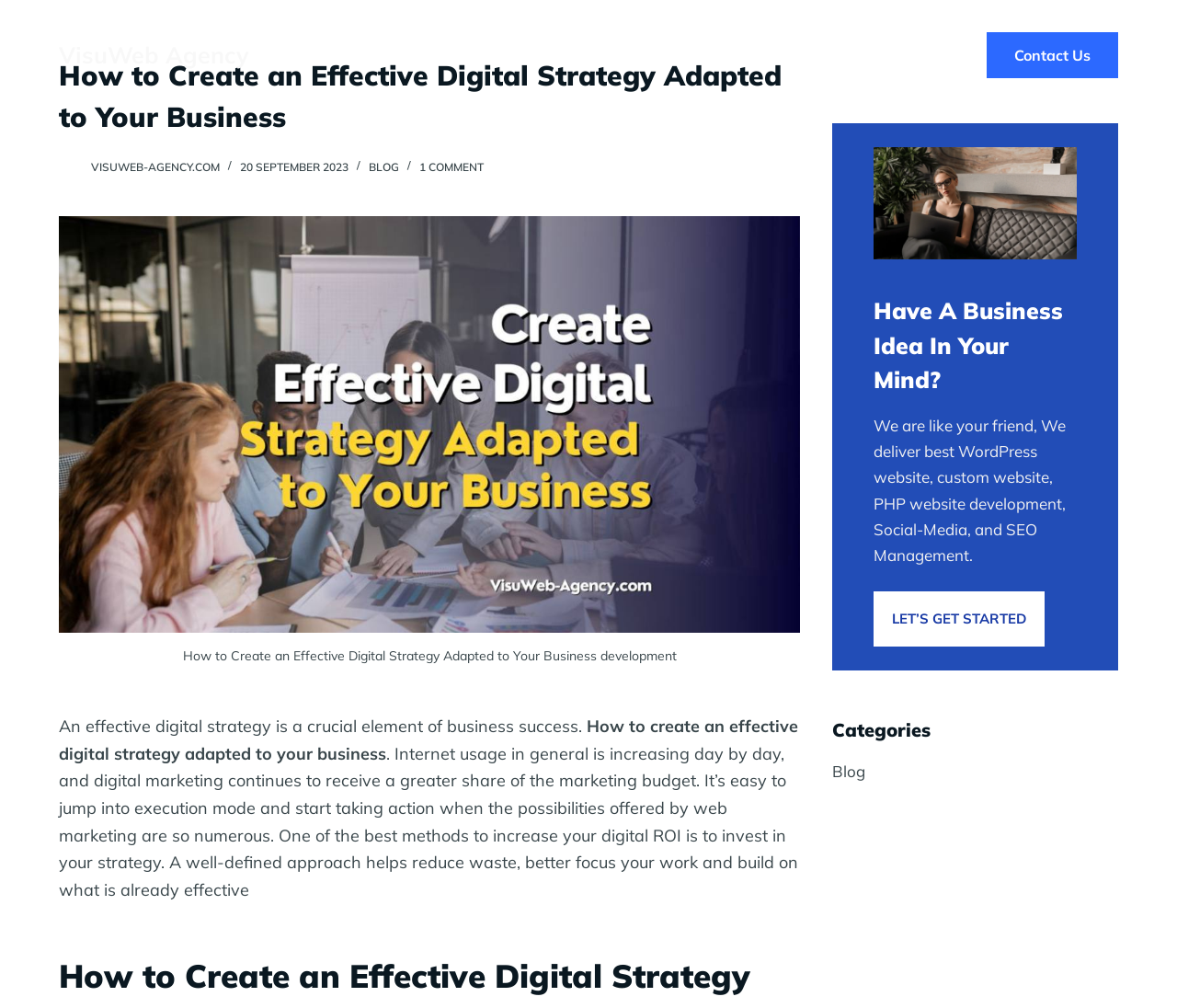Indicate the bounding box coordinates of the clickable region to achieve the following instruction: "Click on 'HOME' menu item."

[0.32, 0.0, 0.4, 0.109]